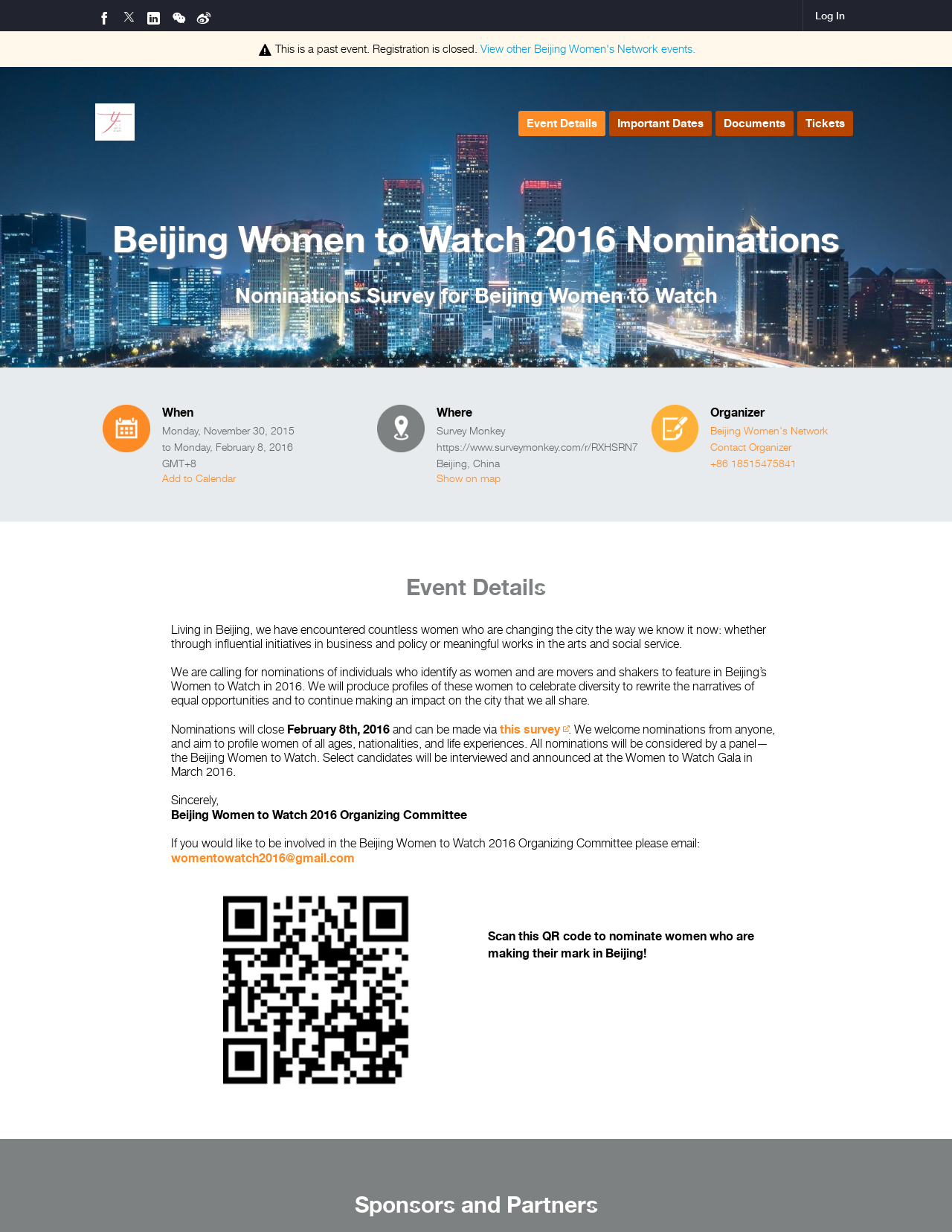Find the coordinates for the bounding box of the element with this description: "Add to Calendar".

[0.17, 0.383, 0.316, 0.393]